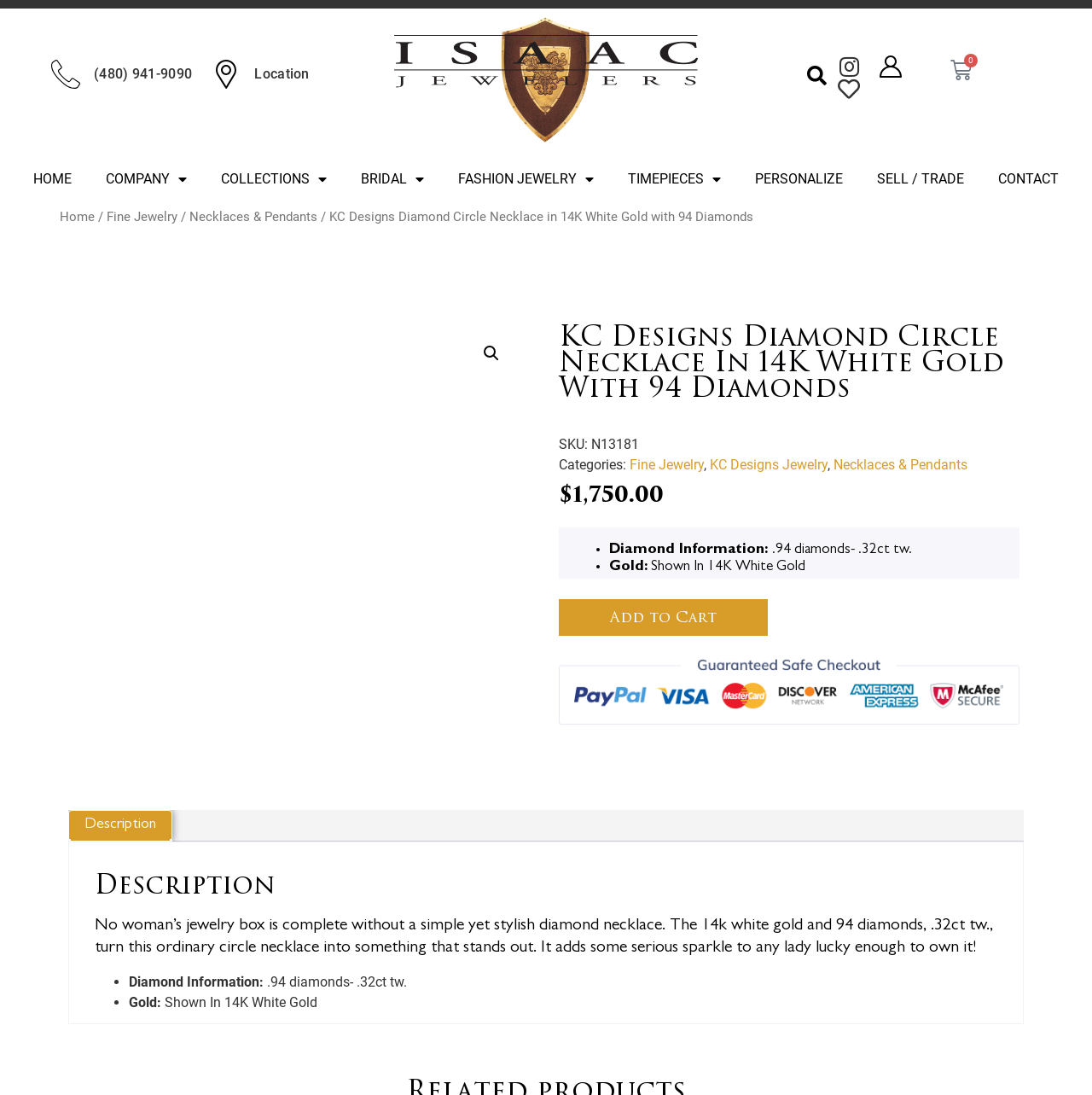Examine the screenshot and answer the question in as much detail as possible: What is the total carat weight of the diamonds?

I found the answer by looking at the product description section, where it says 'Diamond Information: .94 diamonds-.32ct tw.'. This indicates that the total carat weight of the diamonds is .32ct tw.